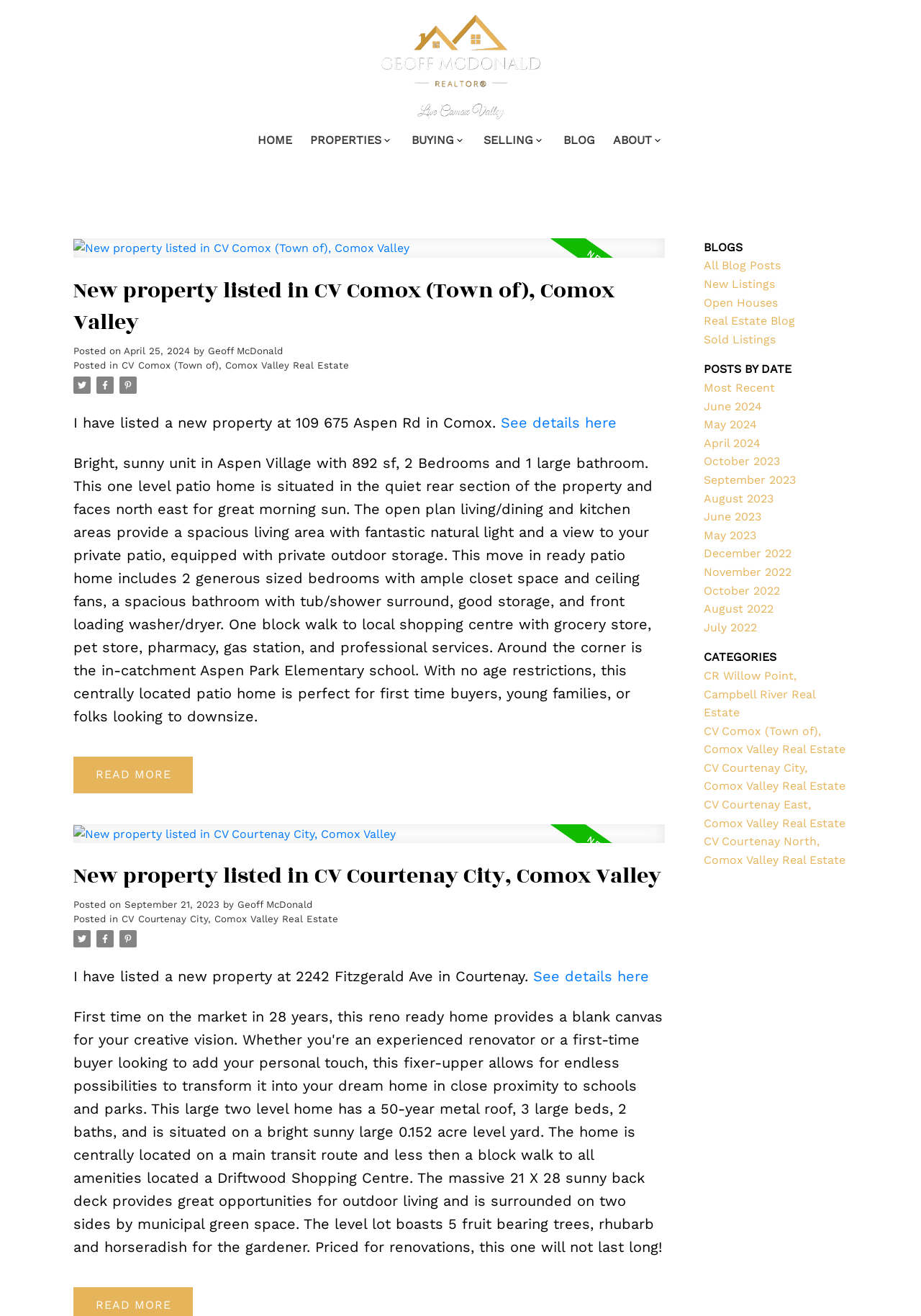Determine the bounding box coordinates of the clickable region to follow the instruction: "View 'Recent Posts'".

None